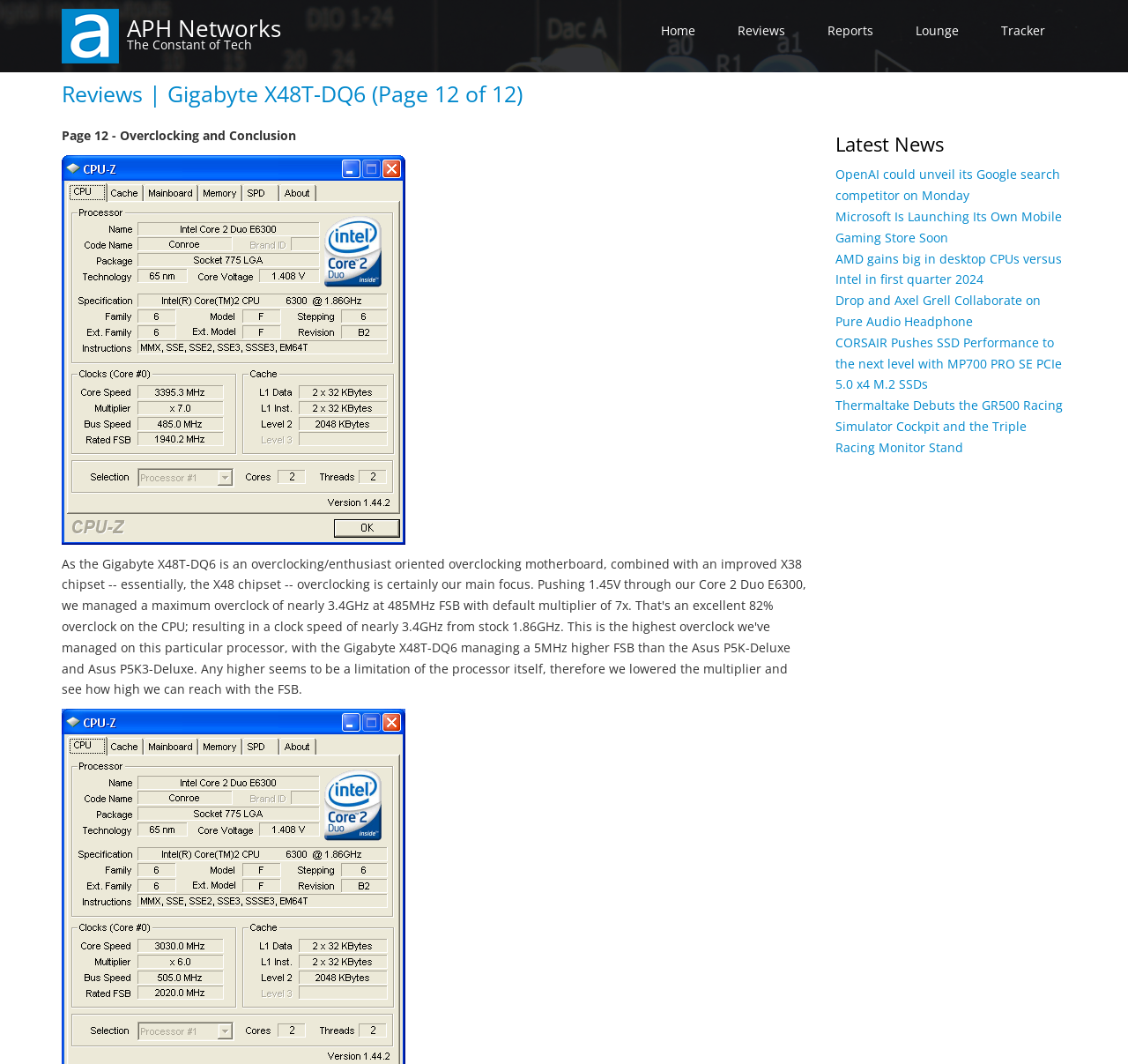Determine the bounding box coordinates of the UI element described by: "Tracker".

[0.869, 0.008, 0.945, 0.049]